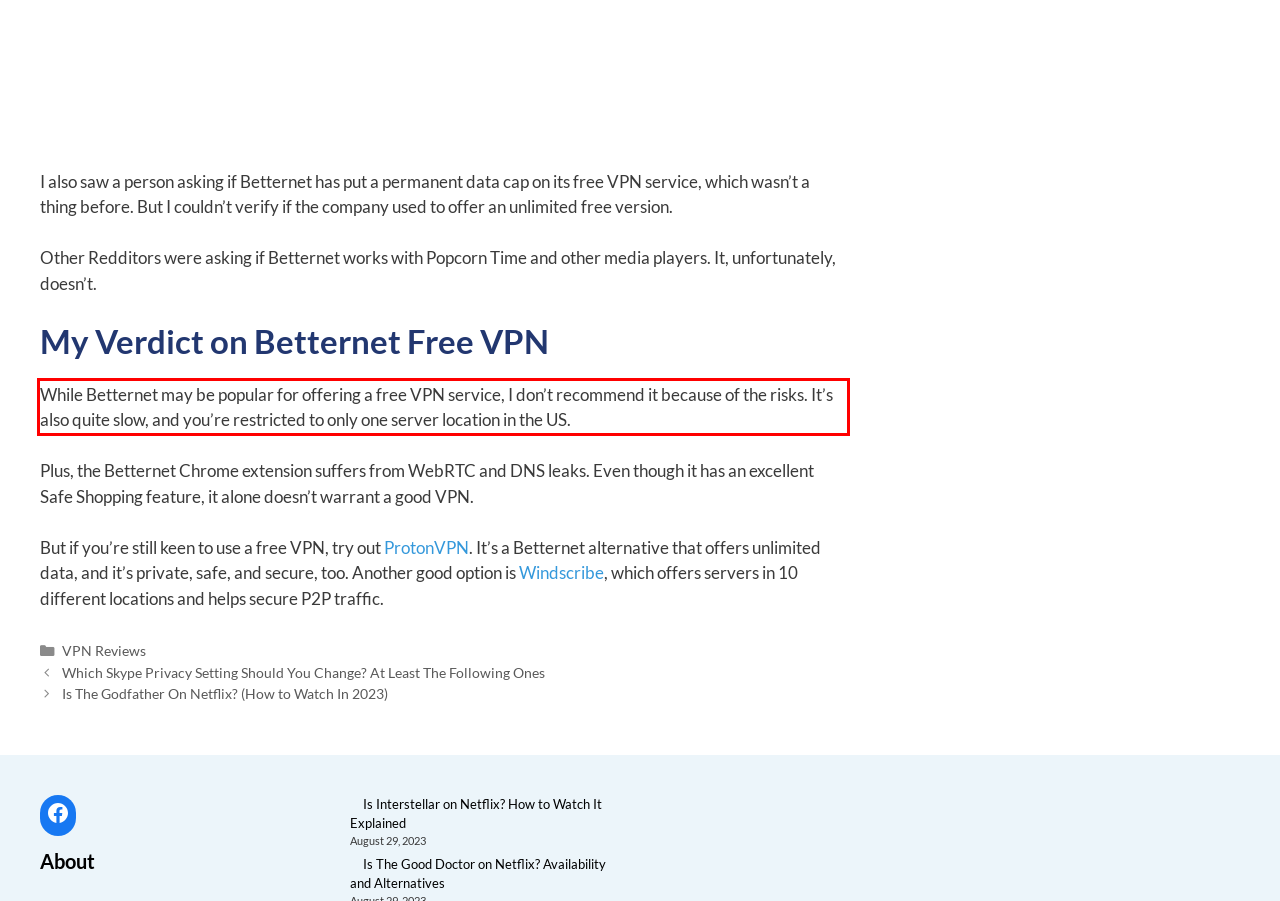Observe the screenshot of the webpage that includes a red rectangle bounding box. Conduct OCR on the content inside this red bounding box and generate the text.

While Betternet may be popular for offering a free VPN service, I don’t recommend it because of the risks. It’s also quite slow, and you’re restricted to only one server location in the US.